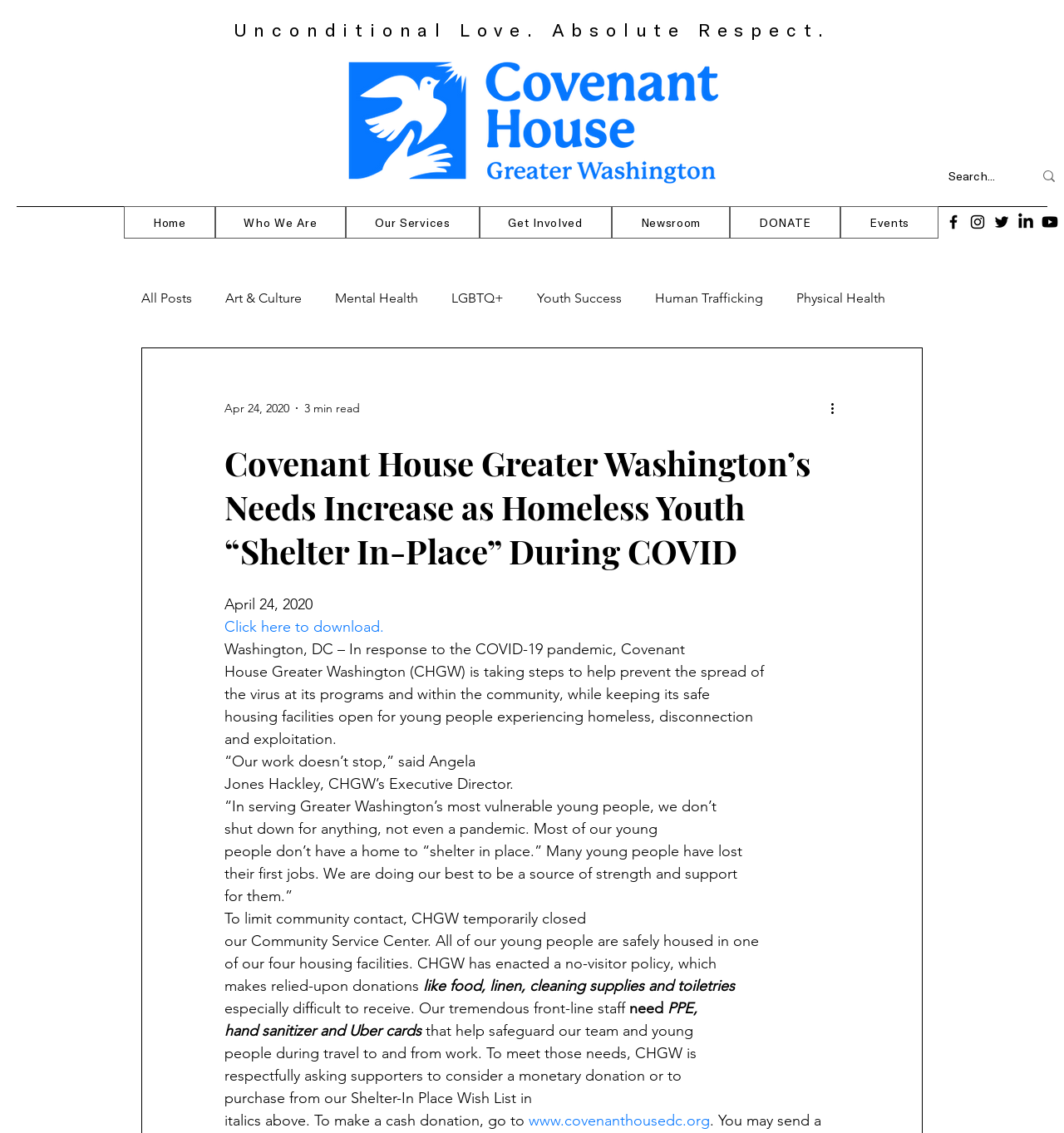Bounding box coordinates are specified in the format (top-left x, top-left y, bottom-right x, bottom-right y). All values are floating point numbers bounded between 0 and 1. Please provide the bounding box coordinate of the region this sentence describes: aria-label="Youtube"

[0.978, 0.188, 0.995, 0.204]